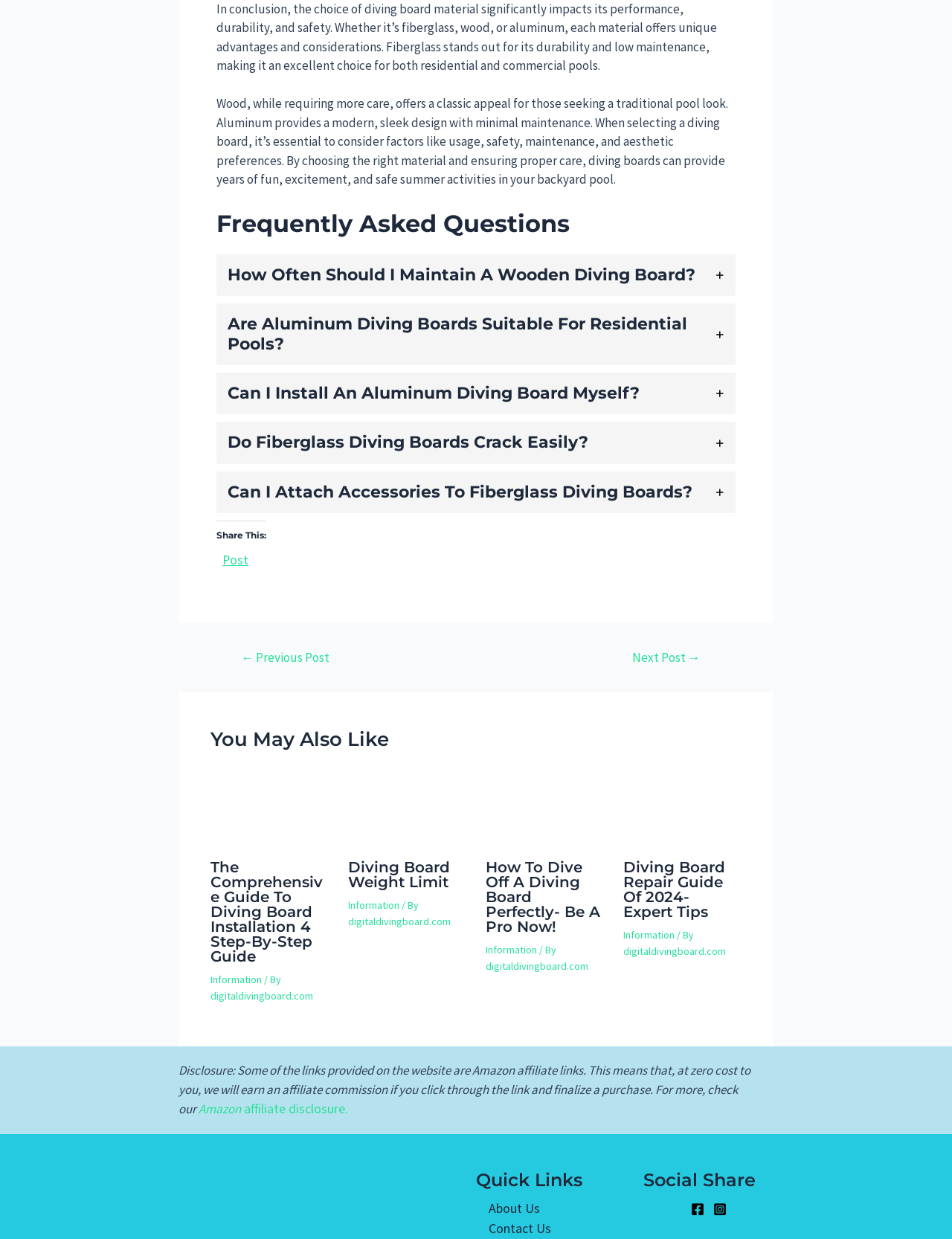Locate the bounding box coordinates of the clickable area to execute the instruction: "Click on the 'Post' button". Provide the coordinates as four float numbers between 0 and 1, represented as [left, top, right, bottom].

[0.234, 0.433, 0.259, 0.444]